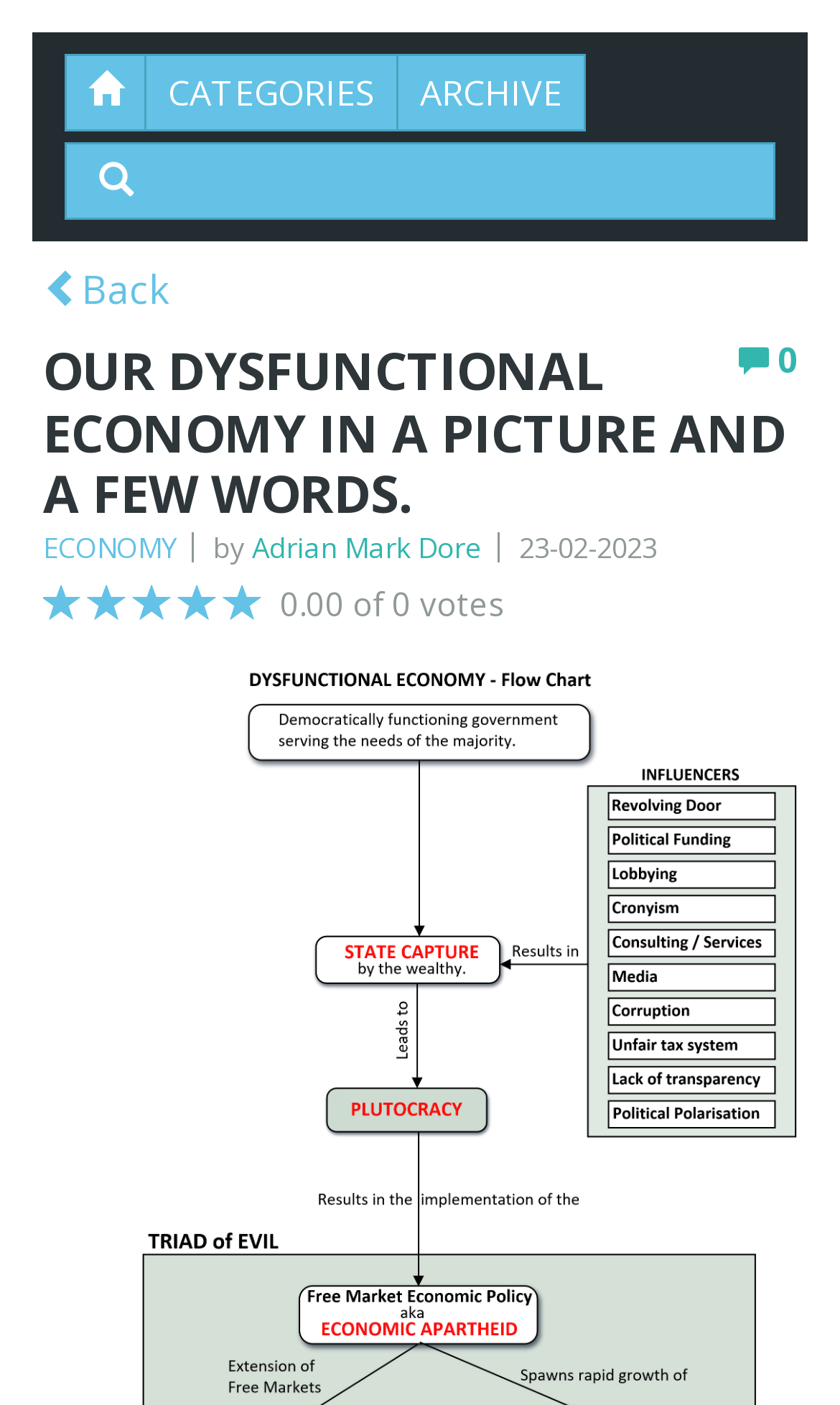Identify the bounding box coordinates for the UI element described as follows: "parent_node: CATEGORIES". Ensure the coordinates are four float numbers between 0 and 1, formatted as [left, top, right, bottom].

[0.077, 0.038, 0.174, 0.094]